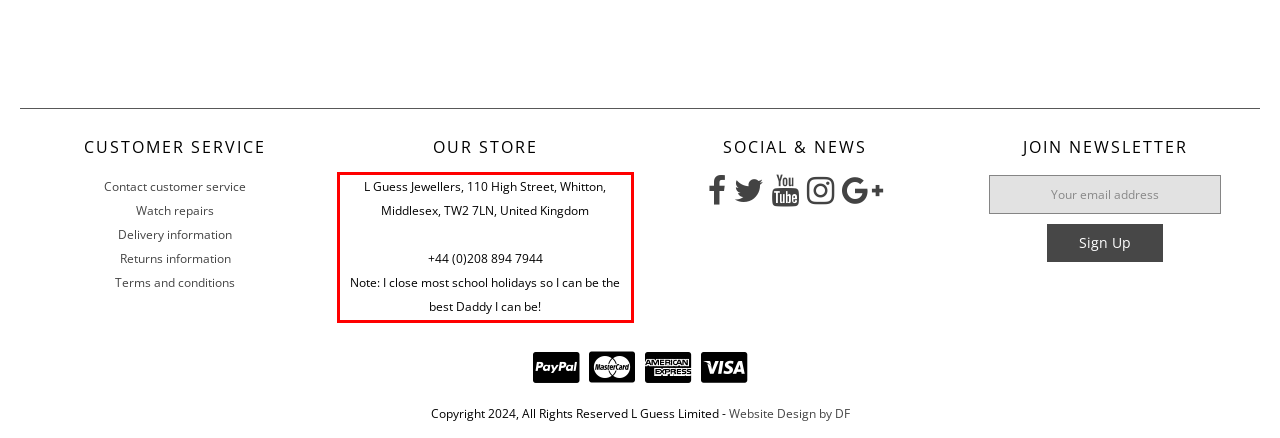You are presented with a webpage screenshot featuring a red bounding box. Perform OCR on the text inside the red bounding box and extract the content.

L Guess Jewellers, 110 High Street, Whitton, Middlesex, TW2 7LN, United Kingdom +44 (0)208 894 7944 Note: I close most school holidays so I can be the best Daddy I can be!